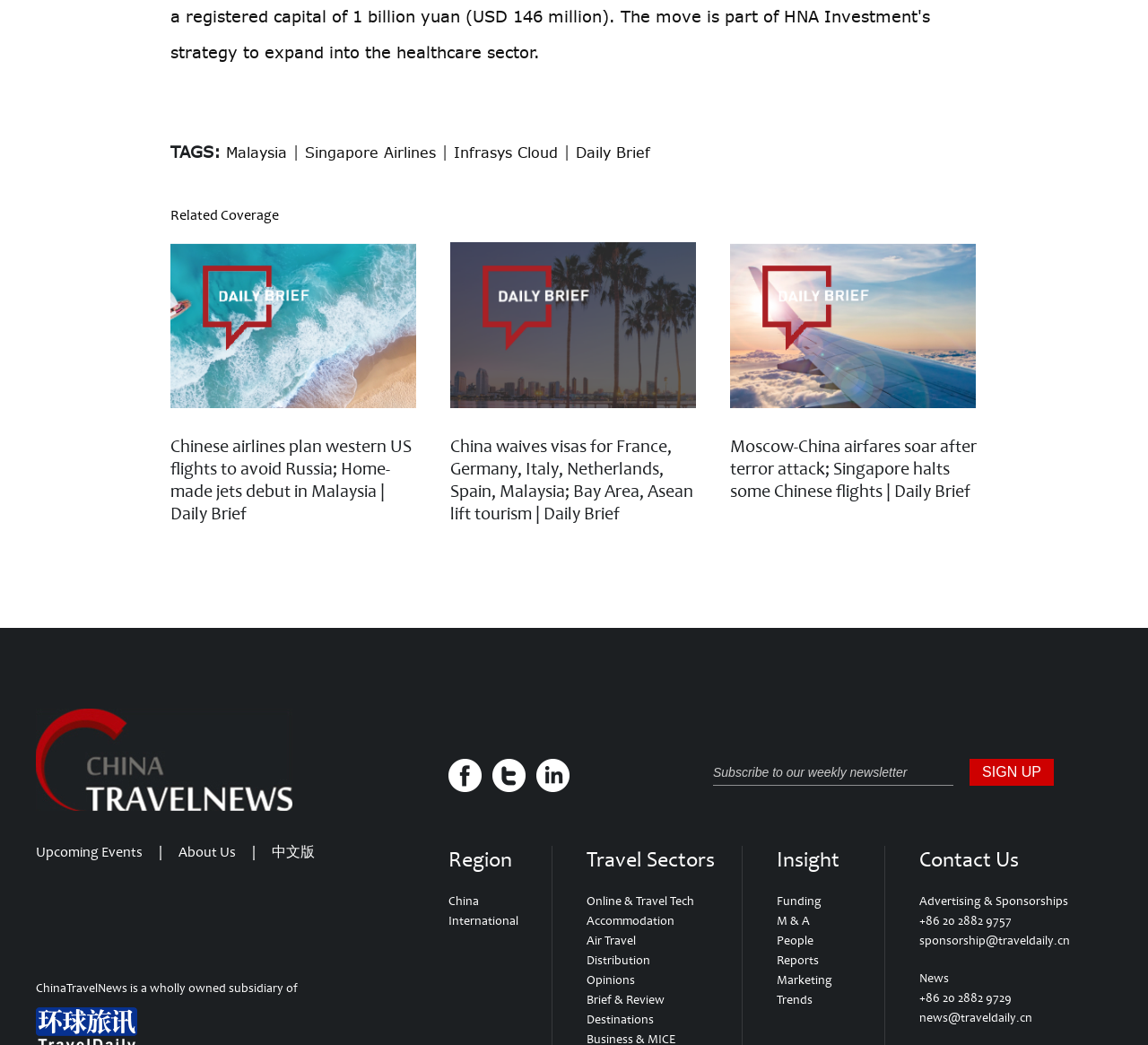Please specify the bounding box coordinates of the clickable region necessary for completing the following instruction: "Click on the 'China' region". The coordinates must consist of four float numbers between 0 and 1, i.e., [left, top, right, bottom].

[0.391, 0.855, 0.417, 0.87]